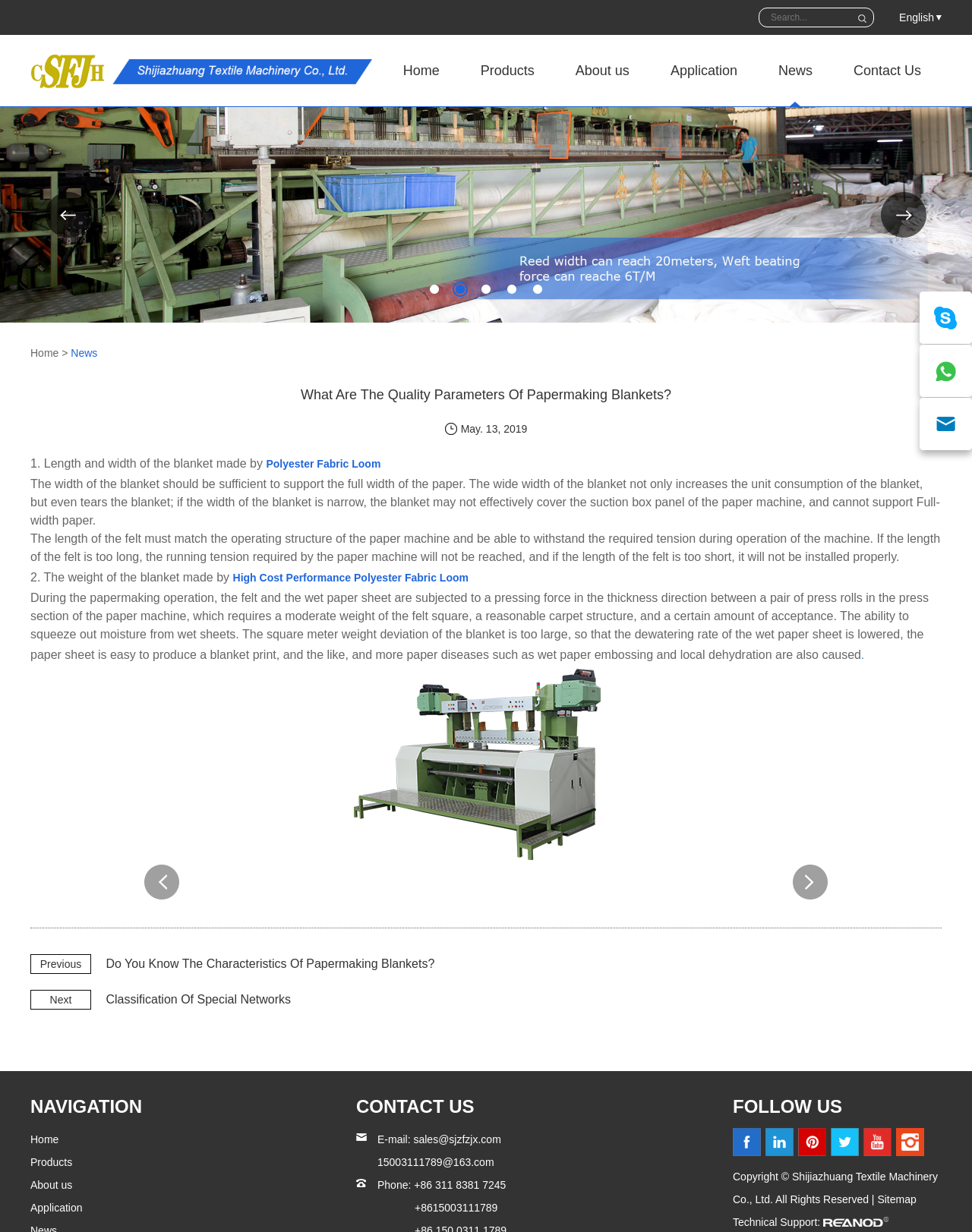Given the element description, predict the bounding box coordinates in the format (top-left x, top-left y, bottom-right x, bottom-right y), using floating point numbers between 0 and 1: name="q" placeholder="Search..."

[0.781, 0.007, 0.883, 0.022]